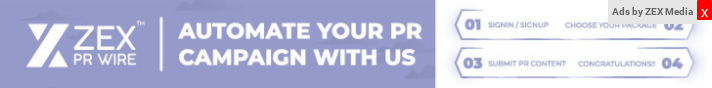Explain what the image portrays in a detailed manner.

The image features a promotional banner for ZEX PR Wire, a service designed to automate public relations campaigns. The design incorporates the ZEX logo prominently on the left, accompanied by a tagline that reads "Automate Your PR Campaign With Us." On the right, a step-by-step guide outlines a simplified four-step process for users: 

1. **Sign in/Signup** 
2. **Choose your package**
3. **Submit PR content**
4. **Congratulations!**

Each step is numbered for clarity, suggesting a user-friendly approach to managing PR activities. The banner is subtly highlighted by the phrase "Ads by ZEX Media" in the corner, indicating its promotional nature. The overall color scheme features a soothing lavender background, enhancing the banner's inviting aesthetics.